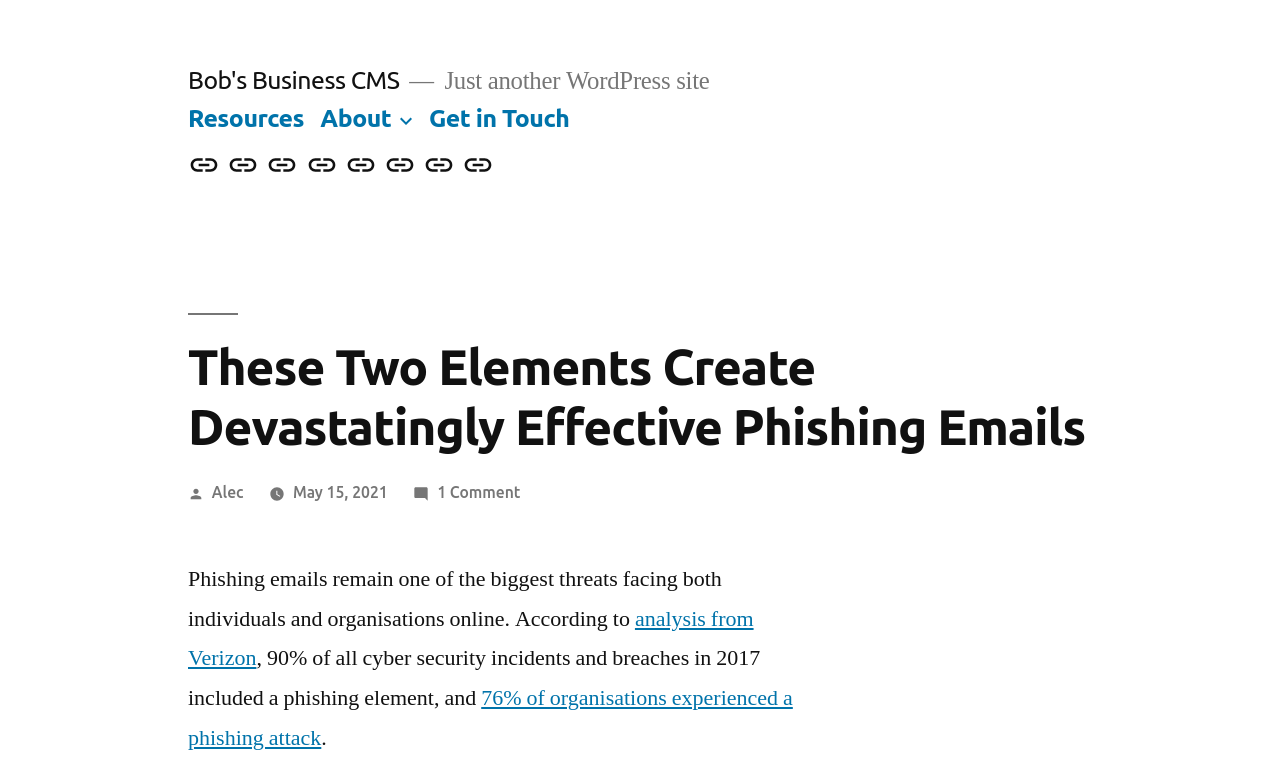What is the topic of the article?
Relying on the image, give a concise answer in one word or a brief phrase.

Phishing emails